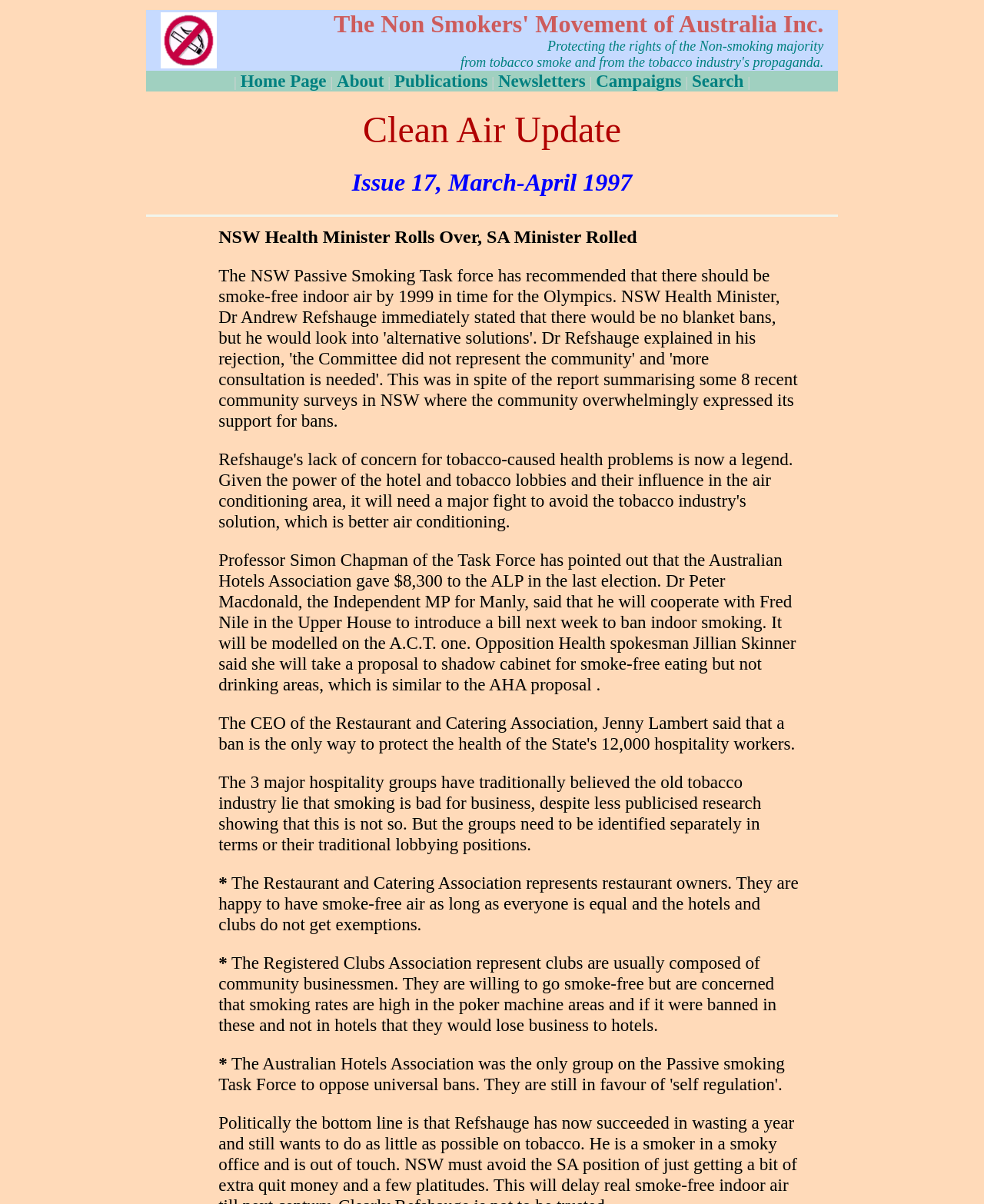What is the name of the organization?
Answer the question with as much detail as possible.

I found the answer by looking at the top section of the webpage, where it says 'The Non Smokers' Movement of Australia Inc.' in a table cell.